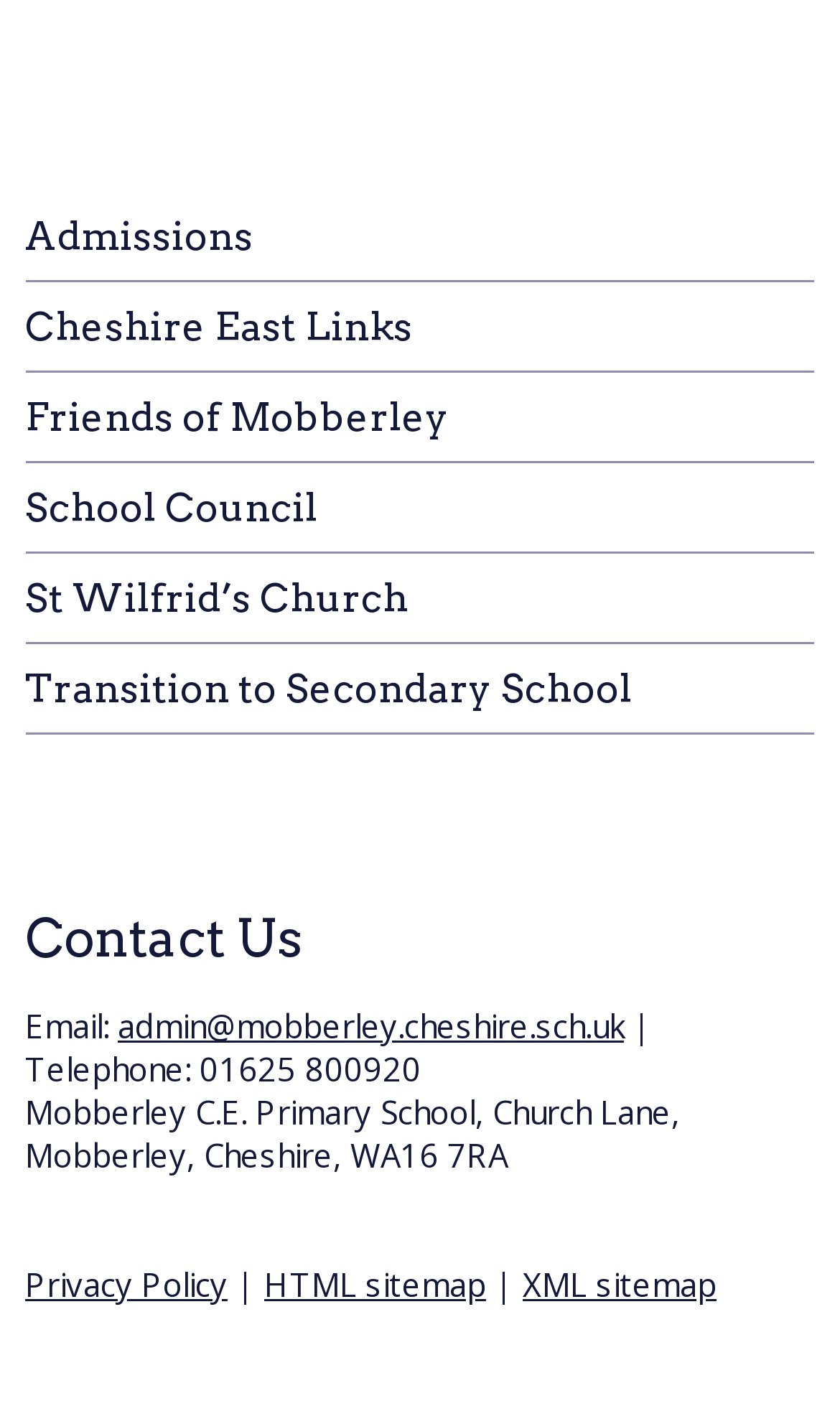Locate the bounding box coordinates of the region to be clicked to comply with the following instruction: "Send an email to admin@mobberley.cheshire.sch.uk". The coordinates must be four float numbers between 0 and 1, in the form [left, top, right, bottom].

[0.14, 0.705, 0.743, 0.735]